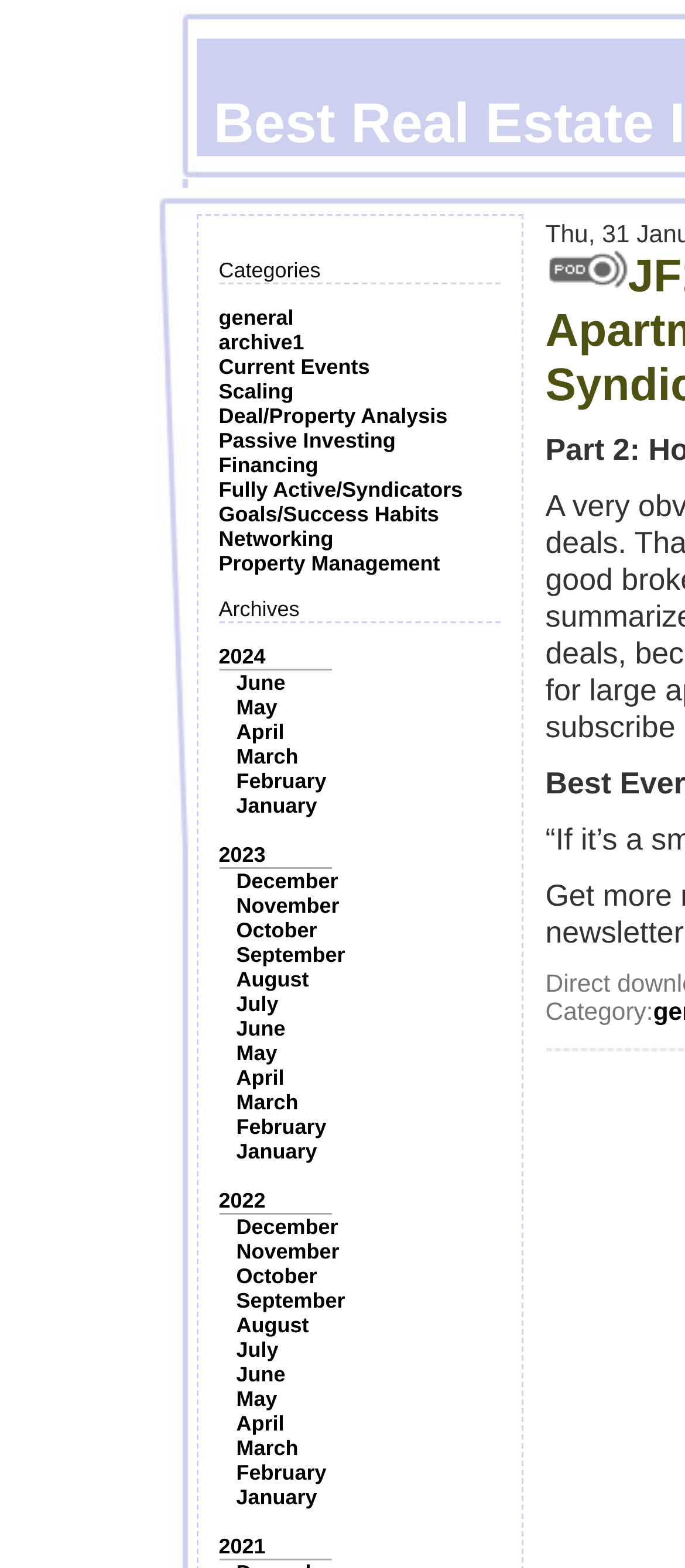What is the label above the 'general' link?
Answer the question with as much detail as you can, using the image as a reference.

Above the 'general' link, I can see a label that reads 'Categories'. This label indicates that the links underneath, including 'general', are categorized links.